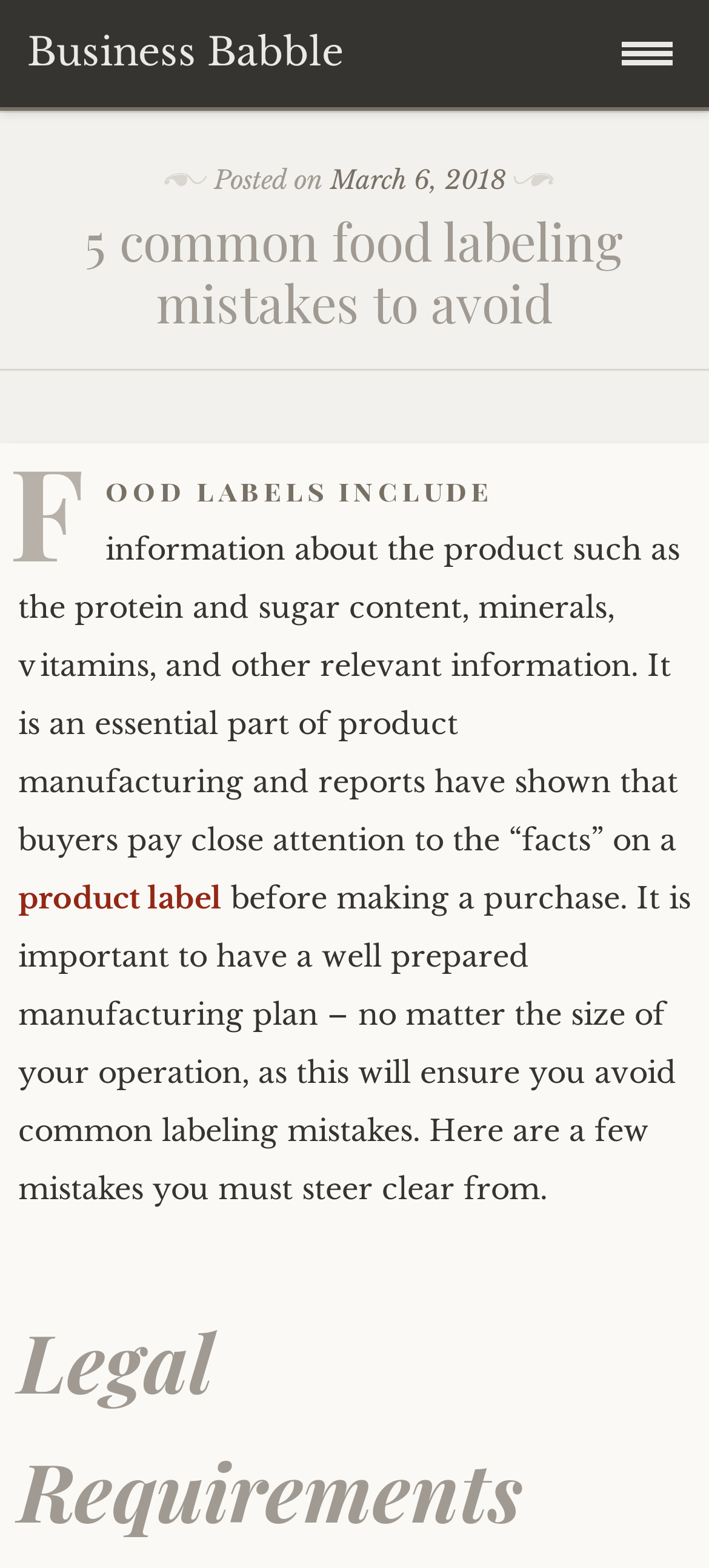Use a single word or phrase to answer the question: What is the term used to describe the 'facts' on a product?

Product label